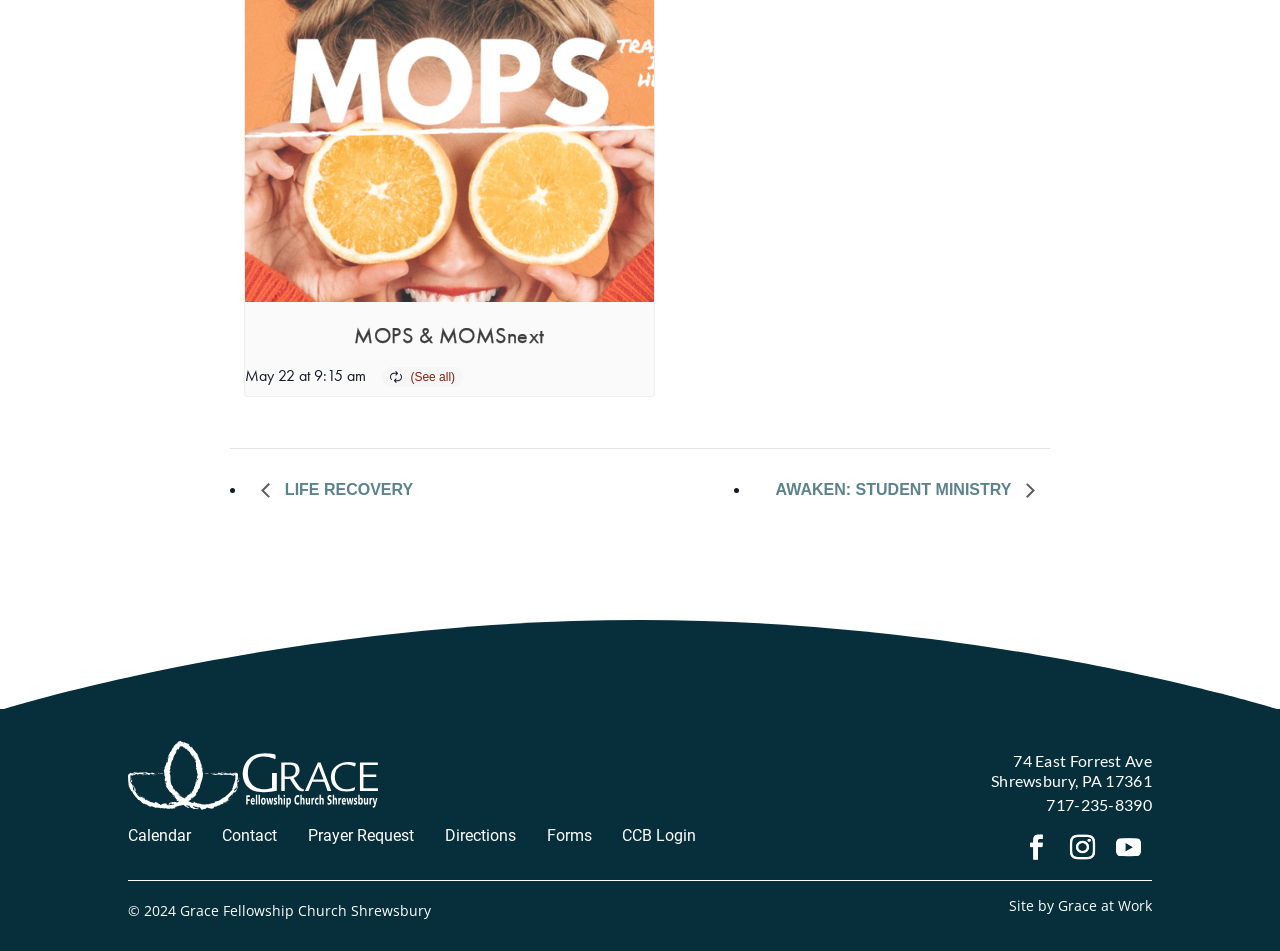Find the bounding box coordinates of the clickable area required to complete the following action: "Visit Grace at Work website".

[0.827, 0.942, 0.9, 0.962]